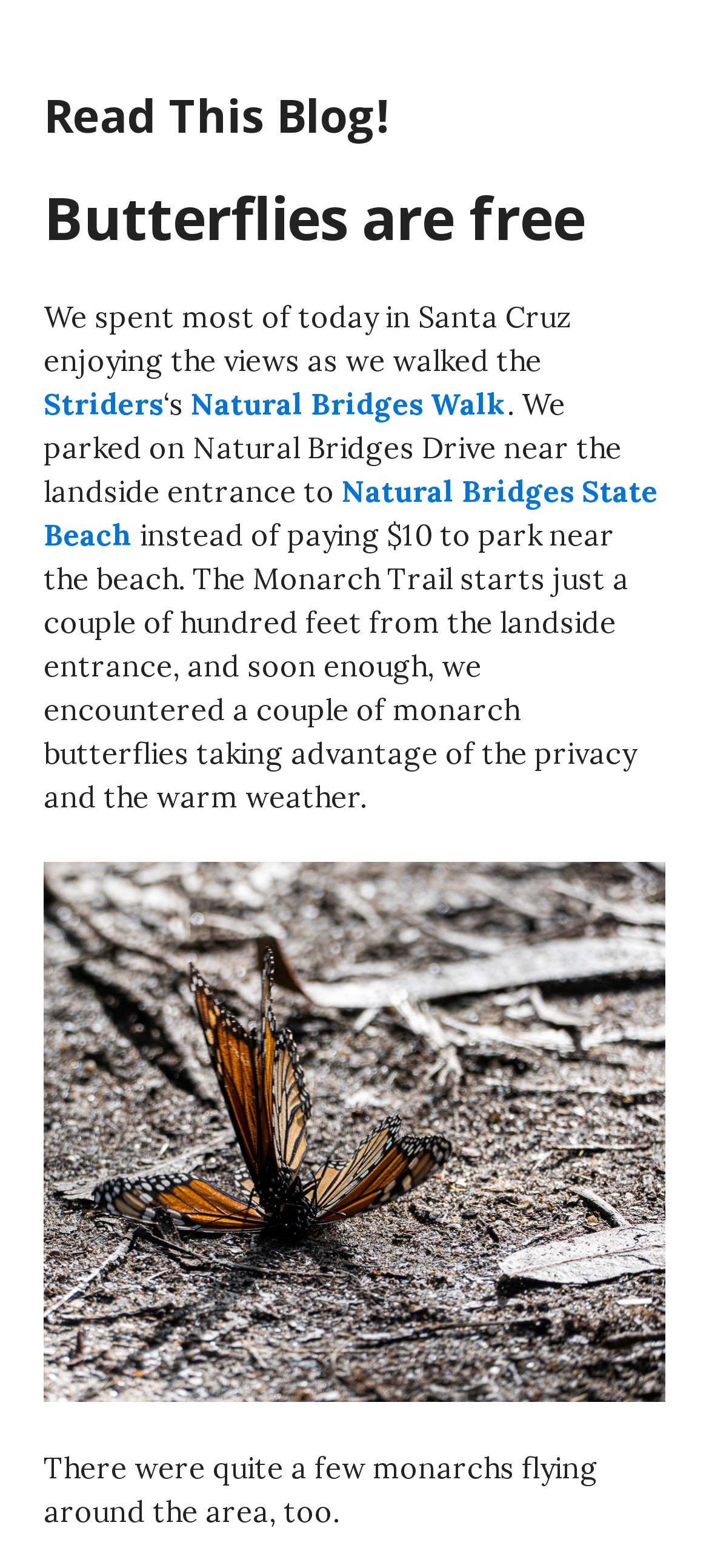Provide an in-depth caption for the elements present on the webpage.

The webpage appears to be a personal blog post about a day trip to Santa Cruz. At the top, there is a header with the title "Butterflies are free" and a link to "Read This Blog!" below it. 

Below the header, there is a block of text that describes the day's activities, starting with a sentence about walking the Striders' Natural Bridges Walk in Santa Cruz. The text mentions parking near the landside entrance to Natural Bridges State Beach instead of paying to park near the beach. 

The text continues to describe the encounter with monarch butterflies on the Monarch Trail, which starts near the landside entrance. There are links to "Striders" and "Natural Bridges Walk" within the text, as well as a link to "Natural Bridges State Beach" later on. 

Further down, the text mentions seeing more monarch butterflies flying around the area. There are no images on the page.